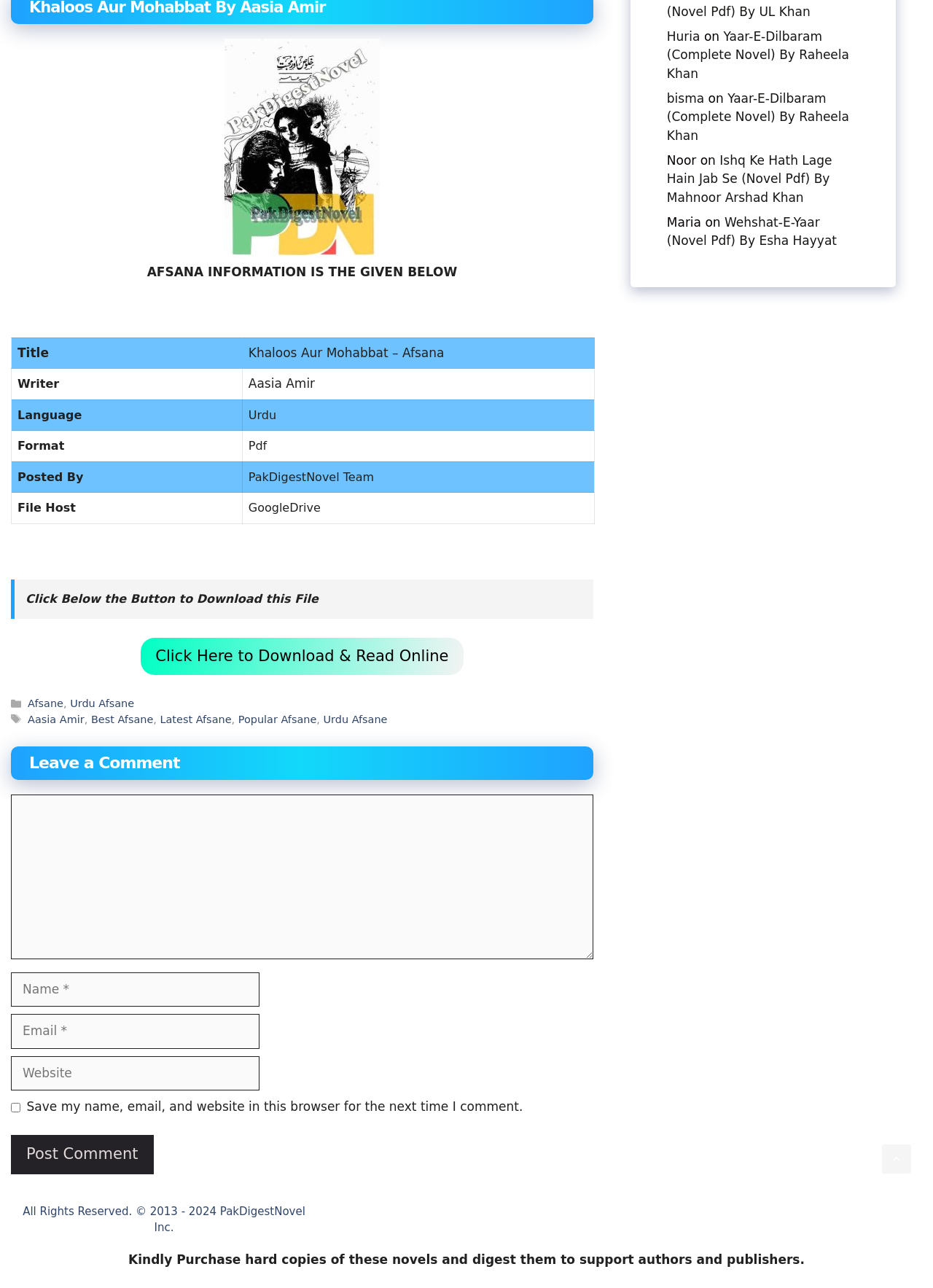Find the bounding box coordinates for the element described here: "parent_node: Comment name="author" placeholder="Name *"".

[0.012, 0.755, 0.278, 0.782]